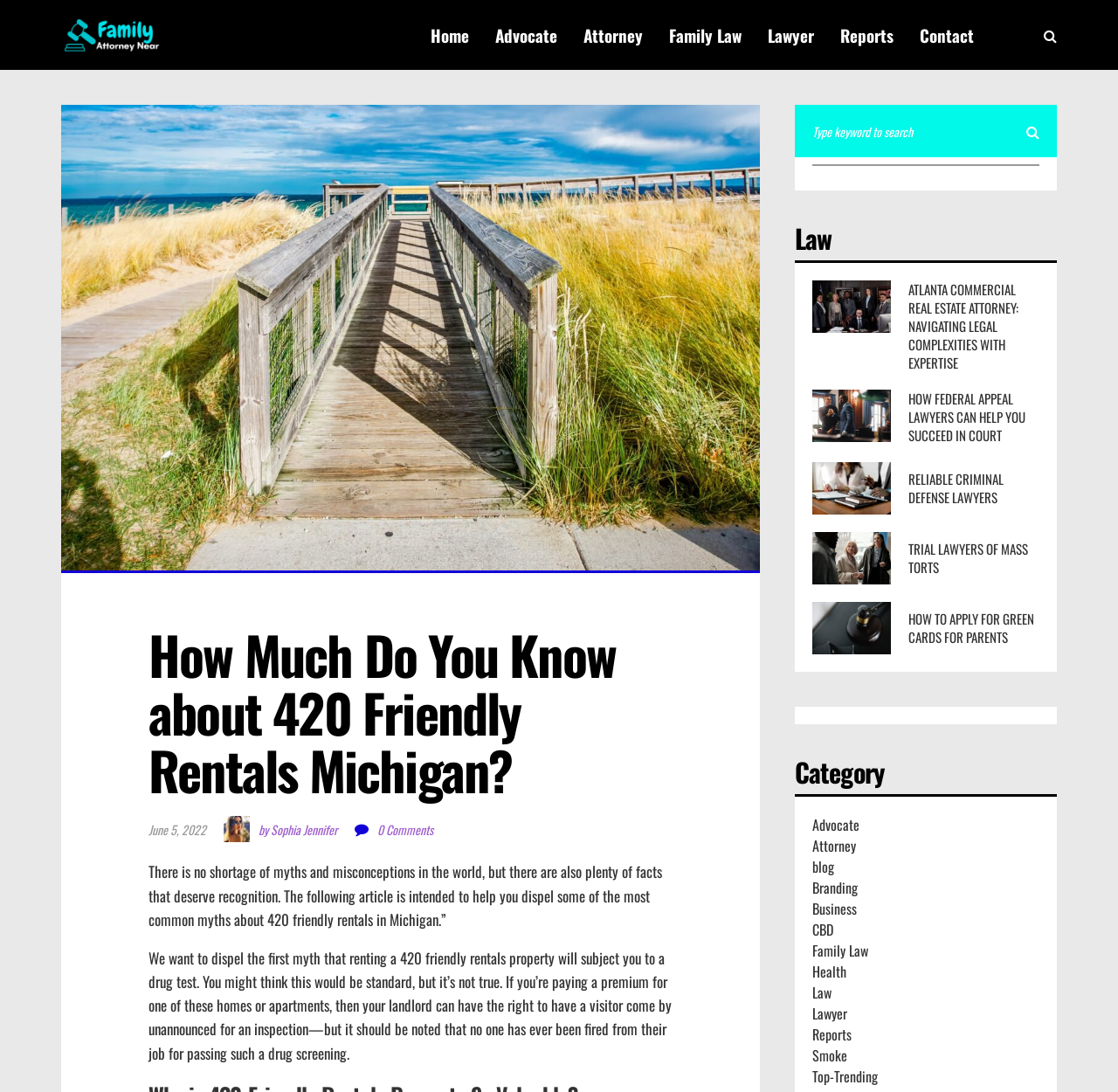Locate the bounding box coordinates of the clickable region necessary to complete the following instruction: "explore the category of family law". Provide the coordinates in the format of four float numbers between 0 and 1, i.e., [left, top, right, bottom].

[0.727, 0.861, 0.777, 0.88]